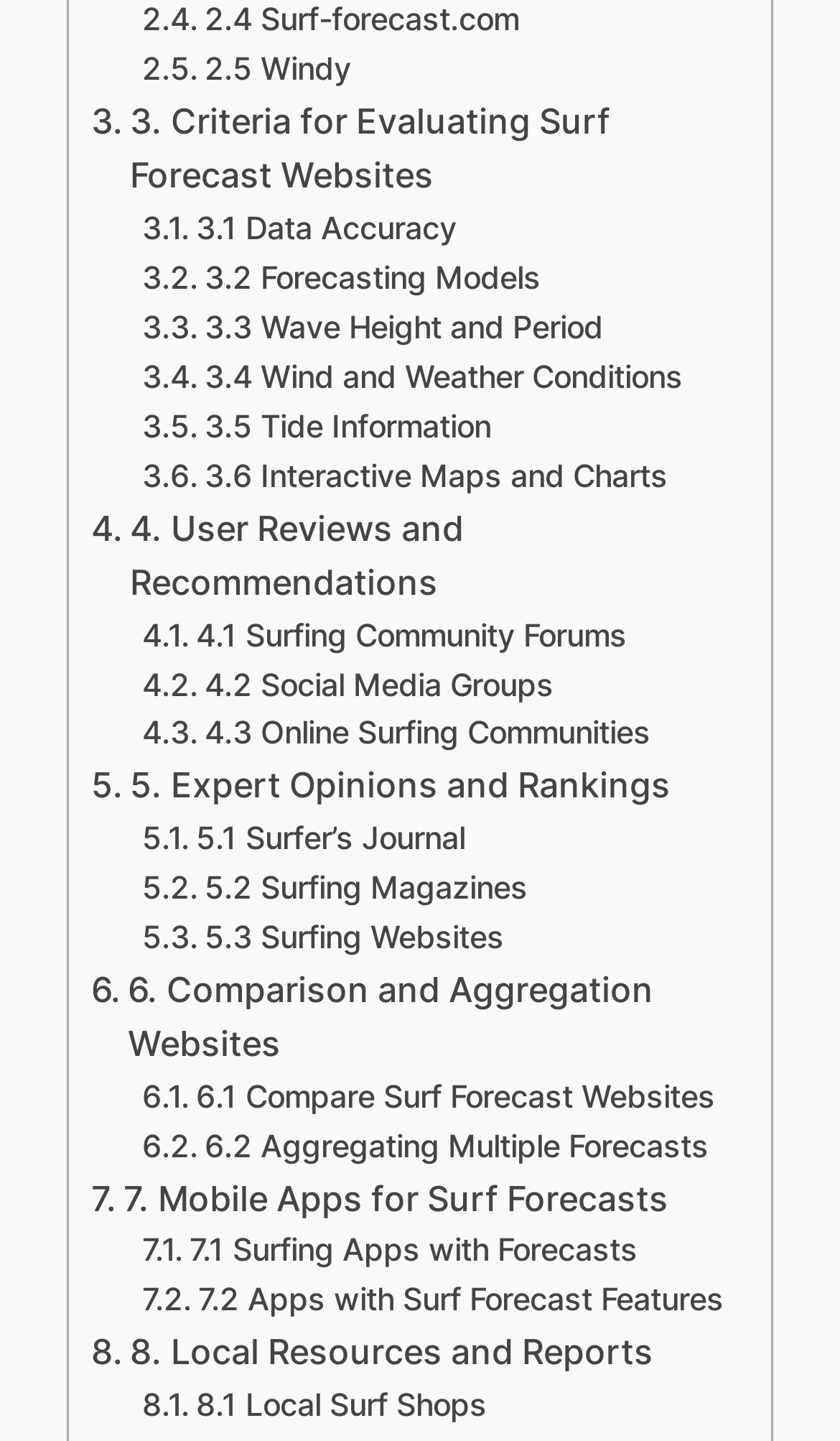What is the first subtopic under Expert Opinions and Rankings?
Answer the question with a thorough and detailed explanation.

Under the section '5. Expert Opinions and Rankings', I found that the first subtopic is '5.1 Surfer’s Journal', which is a link to a surfing journal.